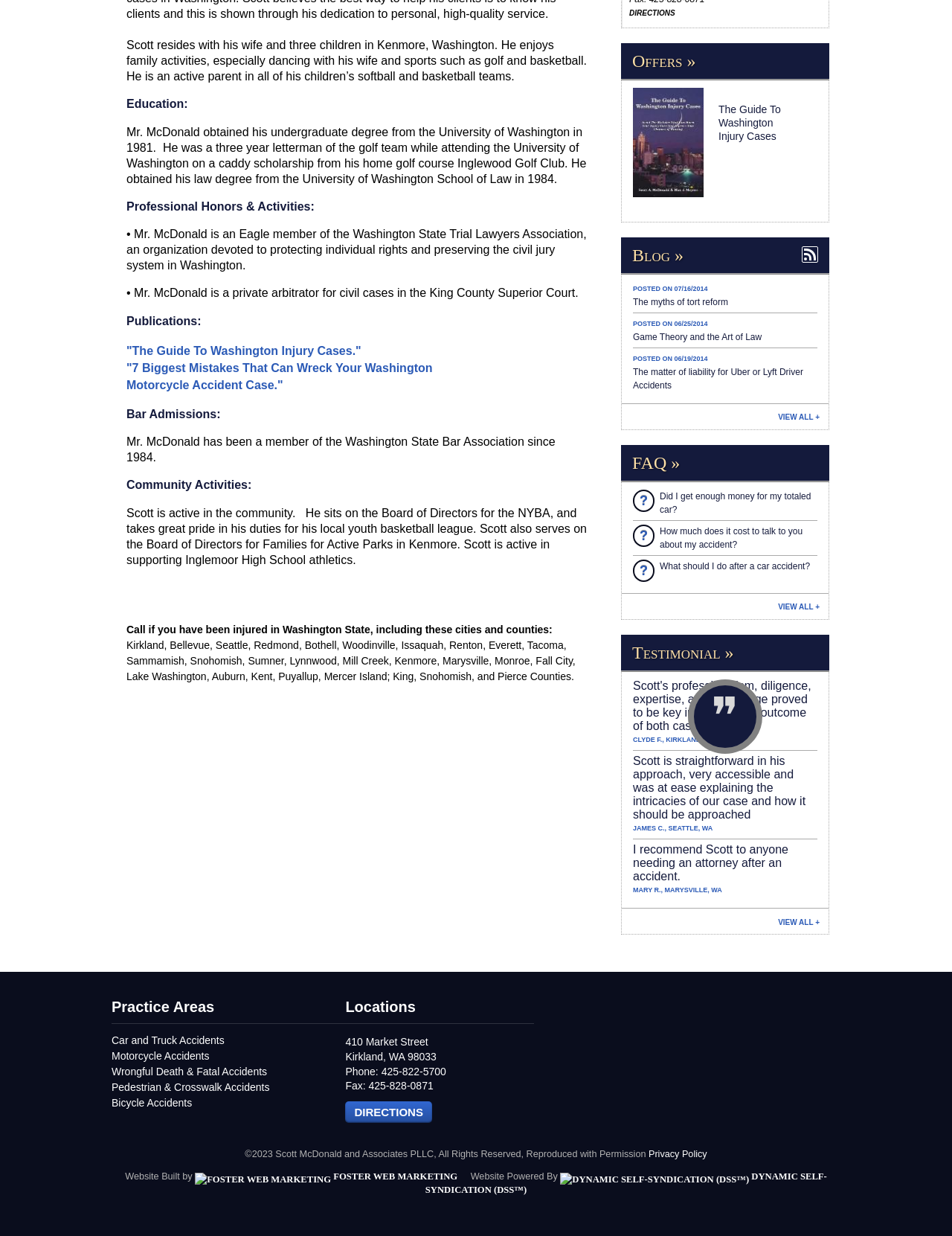Locate the UI element that matches the description Pedestrian & Crosswalk Accidents in the webpage screenshot. Return the bounding box coordinates in the format (top-left x, top-left y, bottom-right x, bottom-right y), with values ranging from 0 to 1.

[0.117, 0.875, 0.283, 0.885]